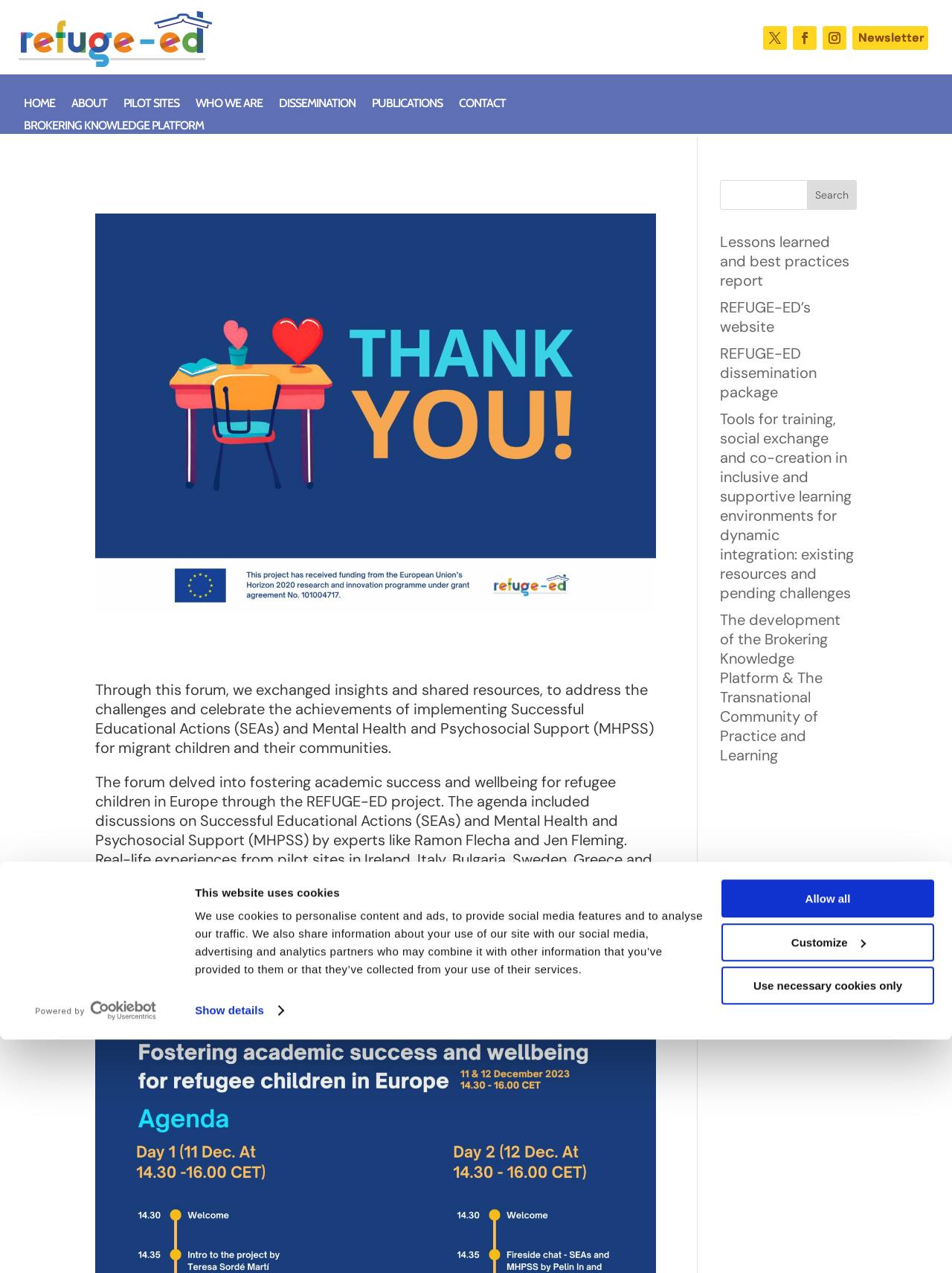Identify the bounding box coordinates for the element you need to click to achieve the following task: "View the Lessons learned and best practices report". Provide the bounding box coordinates as four float numbers between 0 and 1, in the form [left, top, right, bottom].

[0.756, 0.182, 0.892, 0.228]